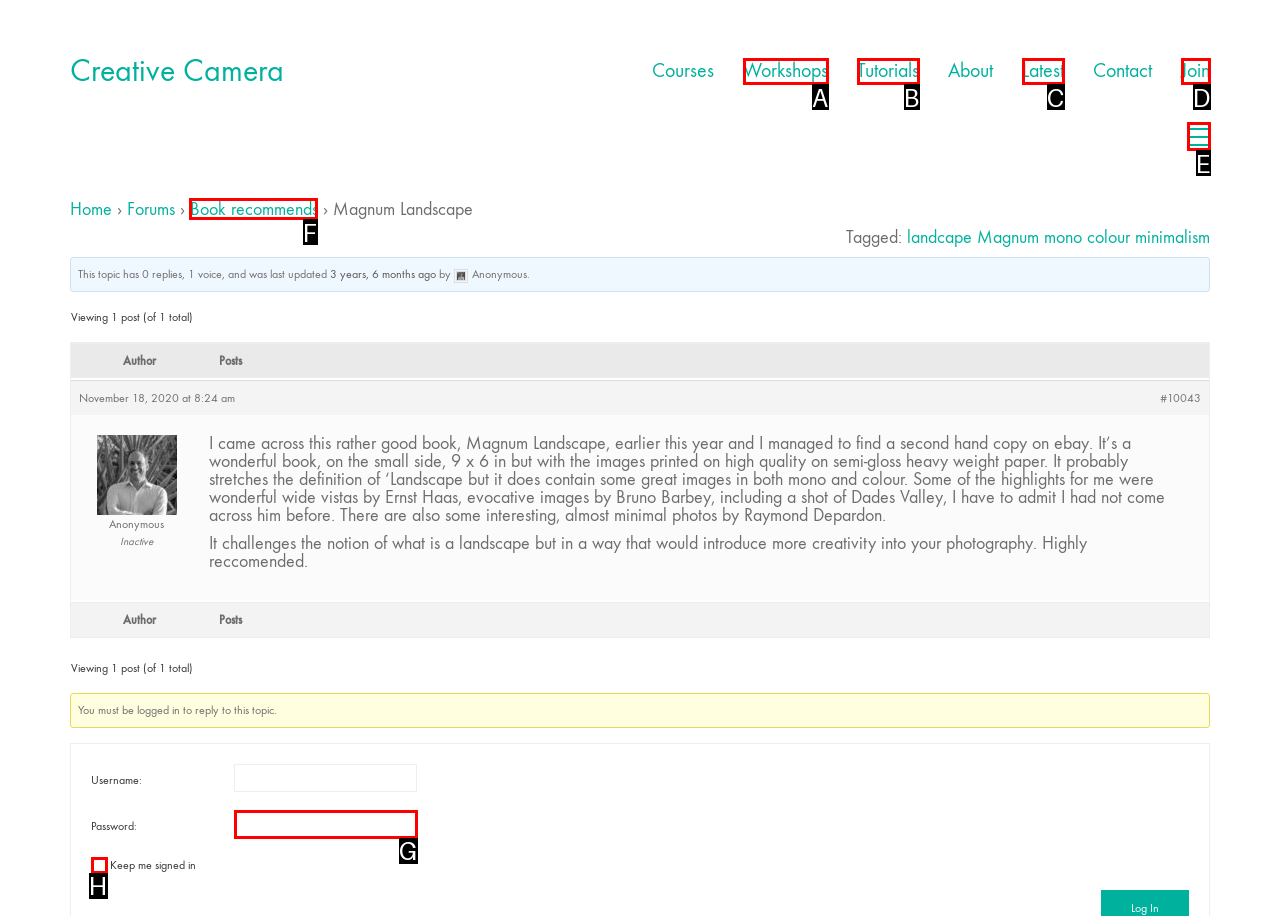Select the correct HTML element to complete the following task: Click on the 'Book recommends' link
Provide the letter of the choice directly from the given options.

F